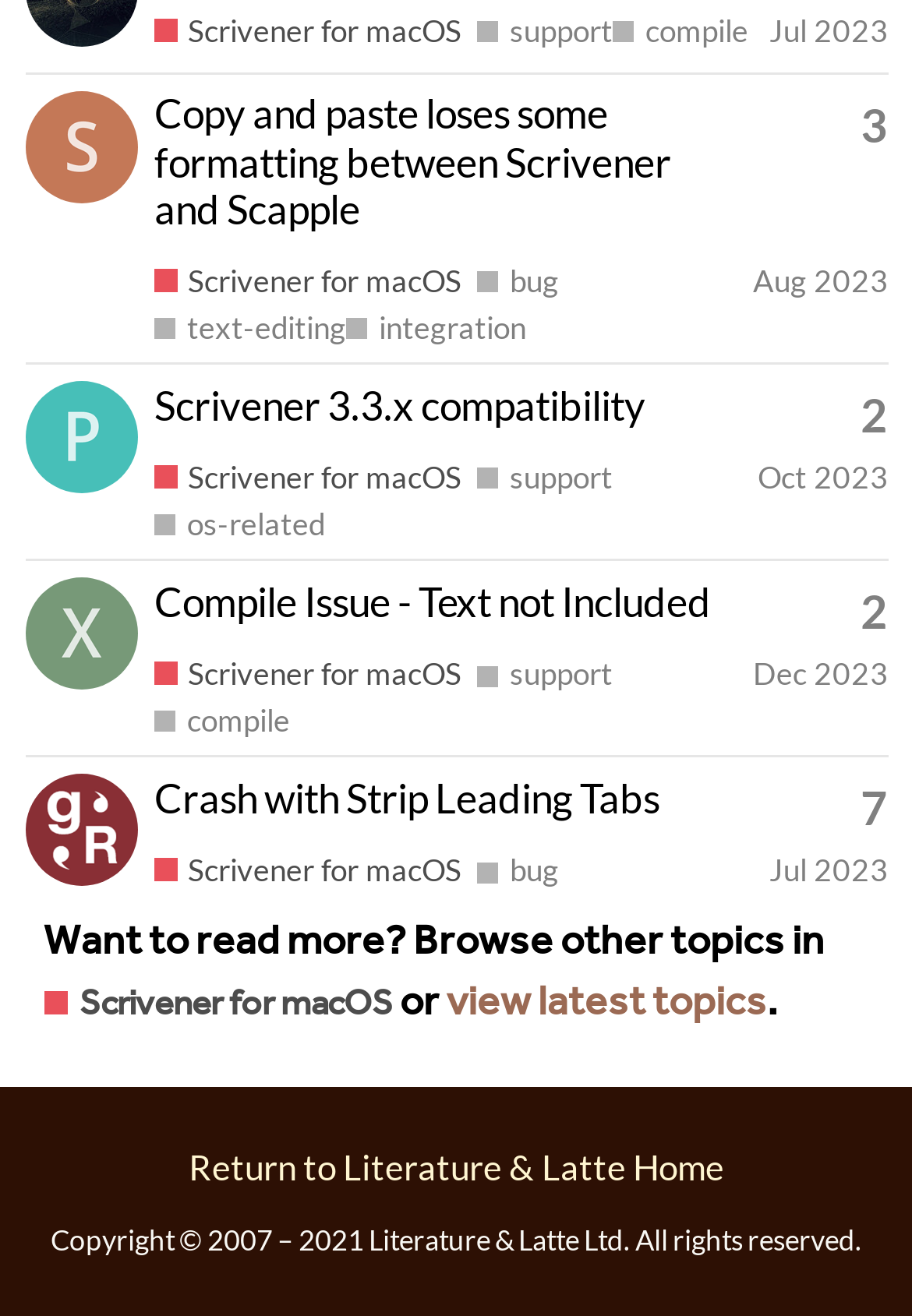How many topics are listed on this page? Refer to the image and provide a one-word or short phrase answer.

4